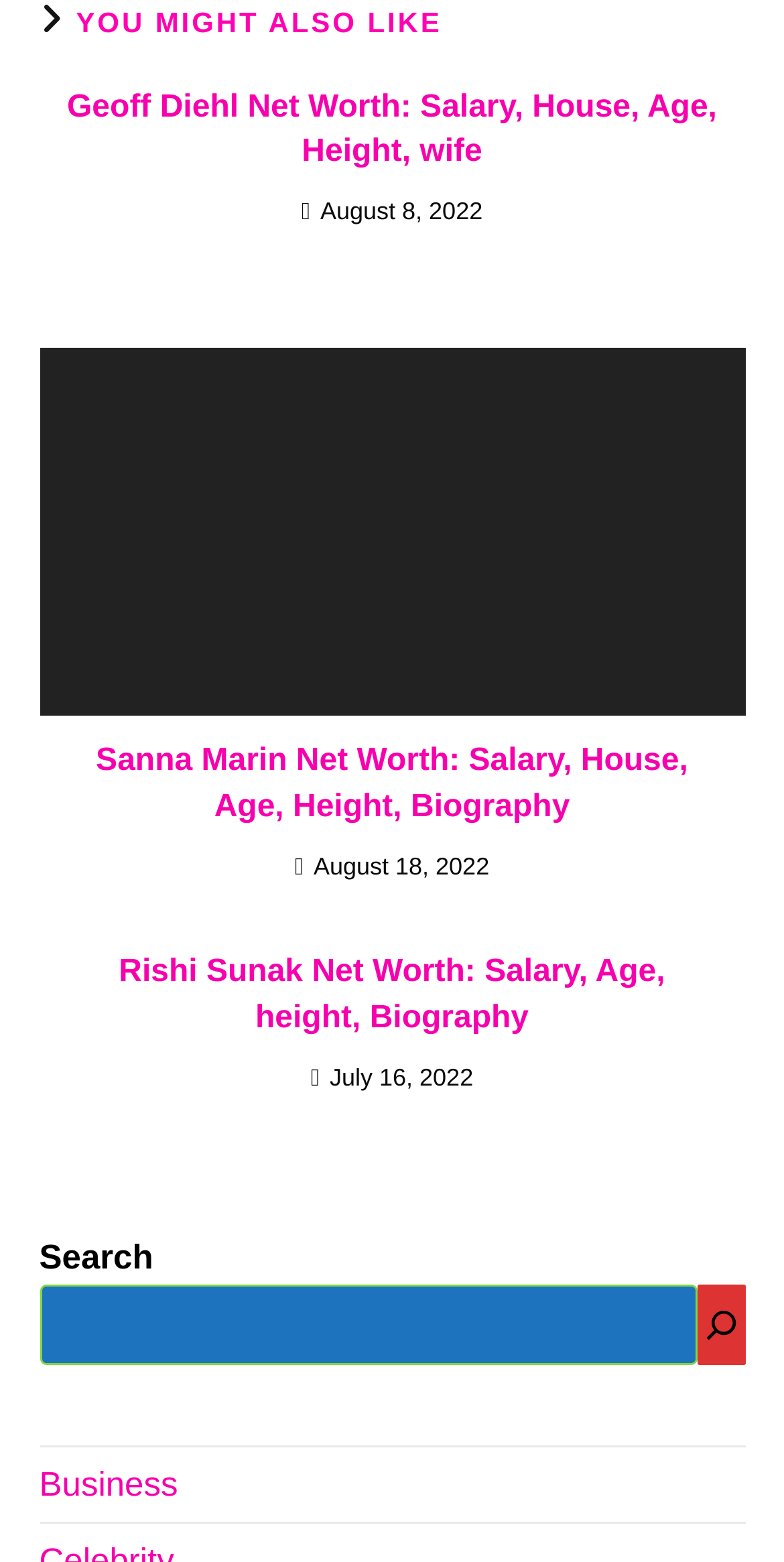Answer the following query concisely with a single word or phrase:
What is the date of the latest article?

August 18, 2022